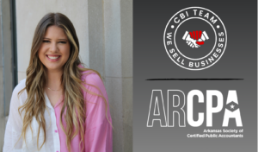What is the woman's facial expression?
Please provide an in-depth and detailed response to the question.

The woman in the image is standing confidently against a wall, and she has a smiling facial expression, which conveys a sense of friendliness and approachability.